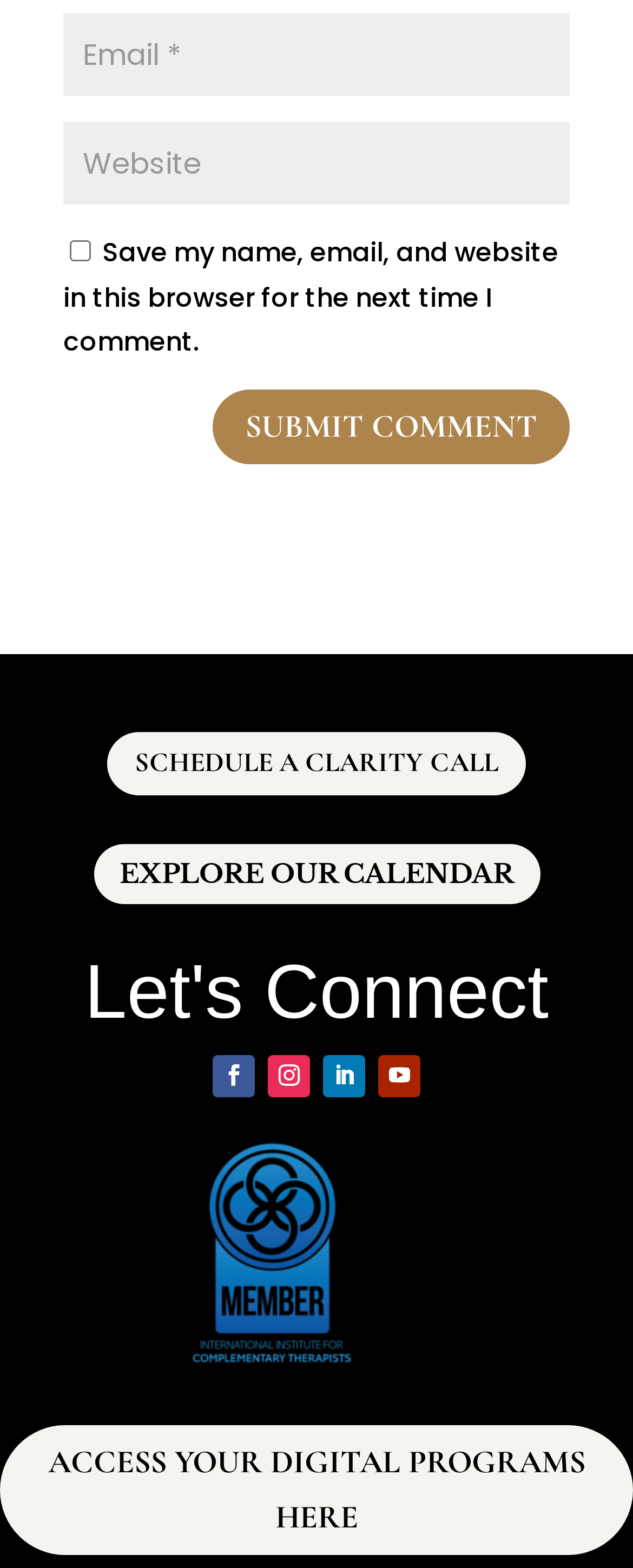Pinpoint the bounding box coordinates of the clickable element needed to complete the instruction: "Submit a comment". The coordinates should be provided as four float numbers between 0 and 1: [left, top, right, bottom].

[0.336, 0.248, 0.9, 0.296]